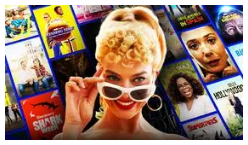Provide an in-depth description of all elements within the image.

The image features a vibrant promotional scene for the movie "Barbie," showcasing a glamorous character resembling Barbie herself. She sports a stylish look with a voluminous curly blonde hairstyle and chic sunglasses, exuding confidence and charm. Behind her, a collage of movie posters can be seen, hinting at a variety of films available to watch, enhancing the movie-themed atmosphere. This captivating visual encapsulates the essence of contemporary cinema, appealing to fans of diverse genres, including comedy, adventure, and fantasy. With its release date set for July 21, 2023, this image effectively builds excitement for the much-anticipated film.